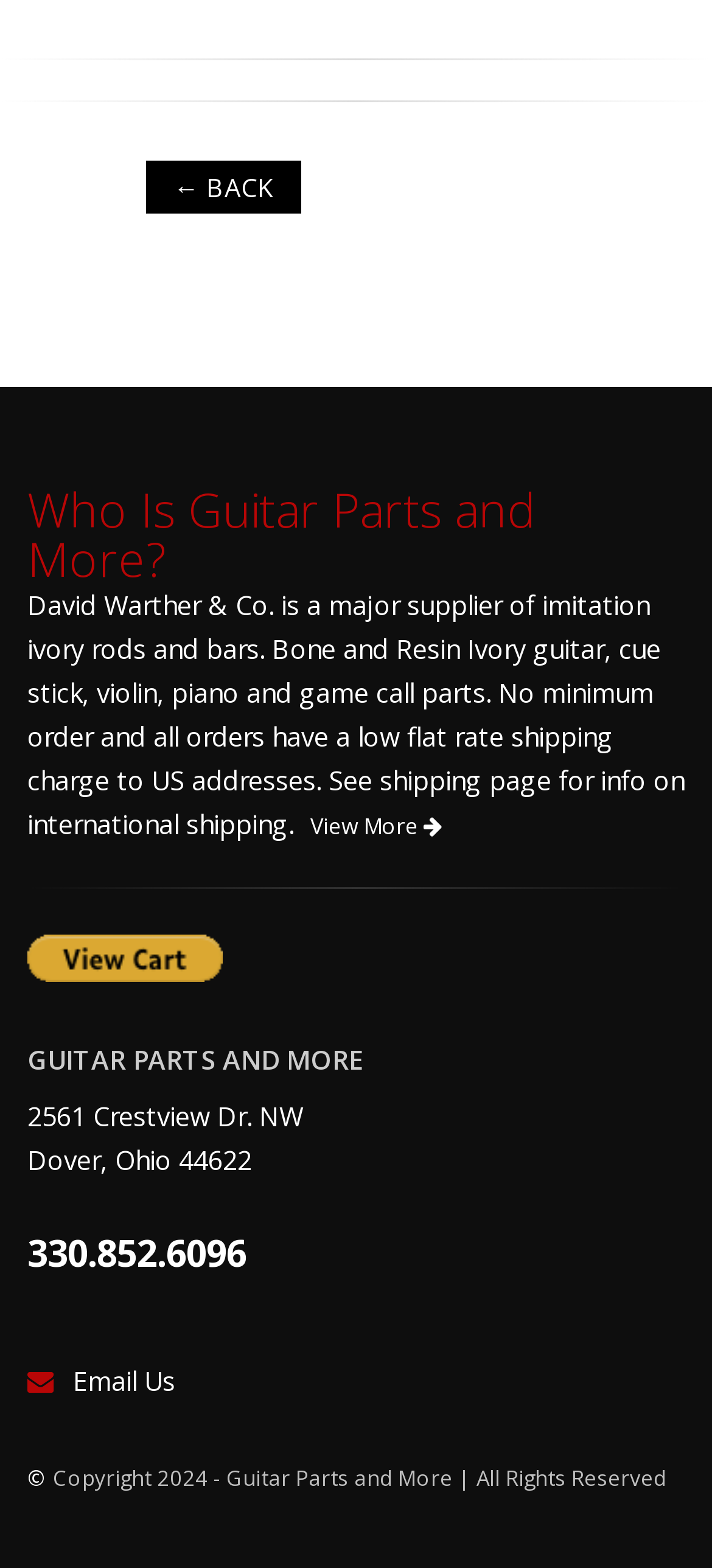Bounding box coordinates must be specified in the format (top-left x, top-left y, bottom-right x, bottom-right y). All values should be floating point numbers between 0 and 1. What are the bounding box coordinates of the UI element described as: ©

[0.038, 0.934, 0.067, 0.951]